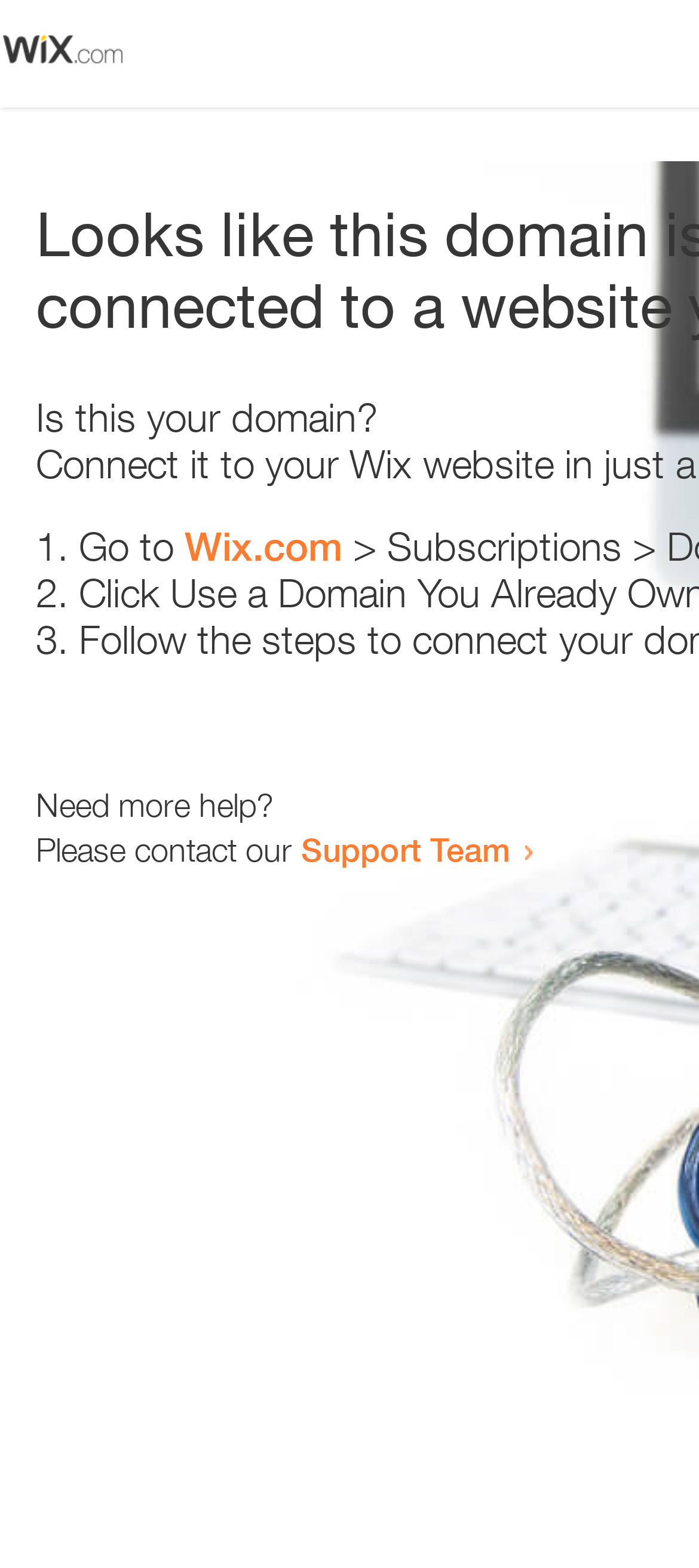How many text elements are present?
Respond with a short answer, either a single word or a phrase, based on the image.

5